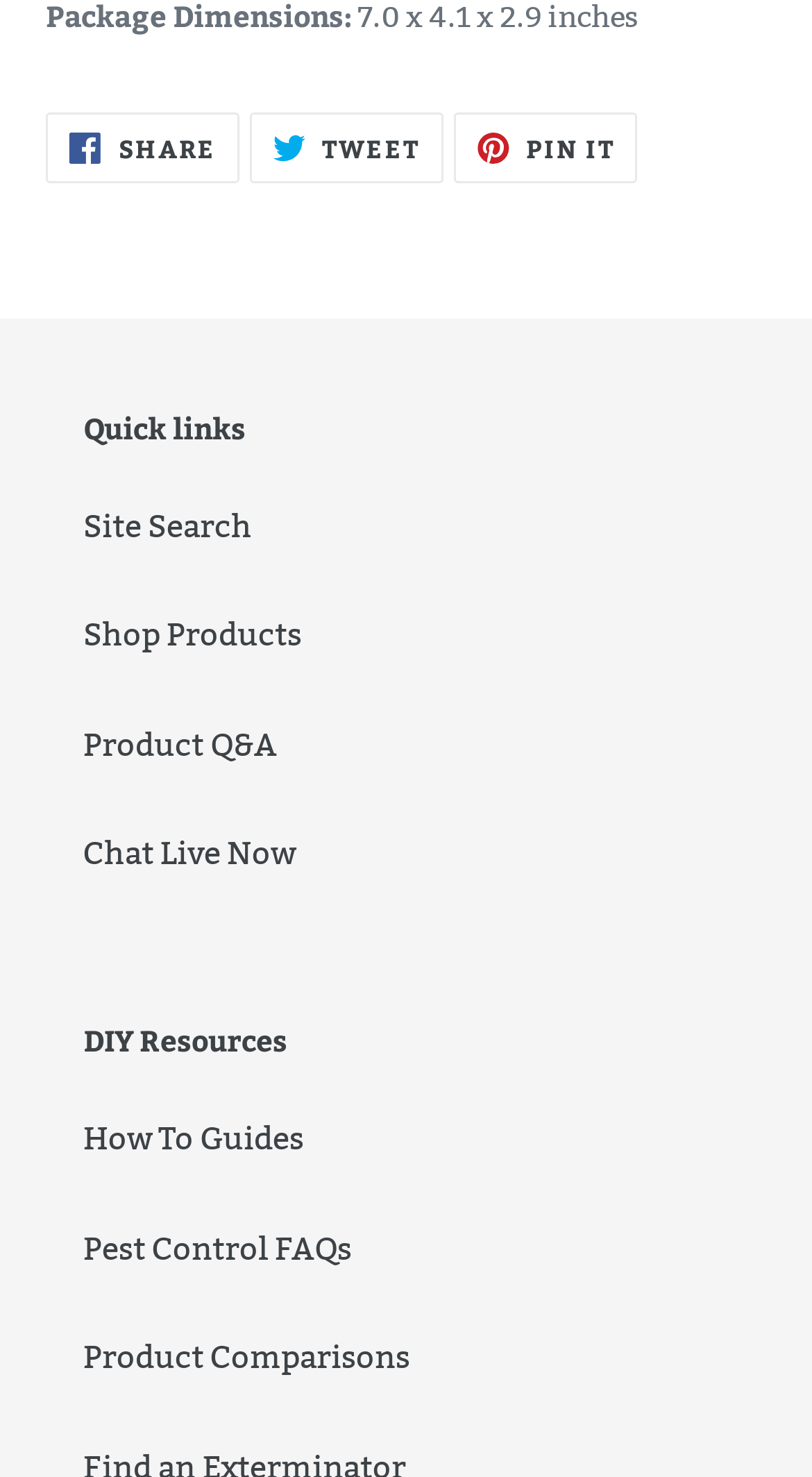How many quick links are there?
Observe the image and answer the question with a one-word or short phrase response.

4